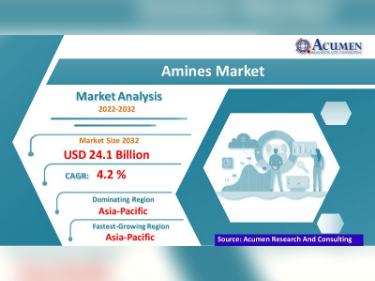What is the compound annual growth rate (CAGR) of the amines market?
Please give a detailed and elaborate explanation in response to the question.

The CAGR of the amines market can be found in the infographic, which indicates that the market size is projected to reach USD 24.1 billion by 2032, with a compound annual growth rate (CAGR) of 4.2%.